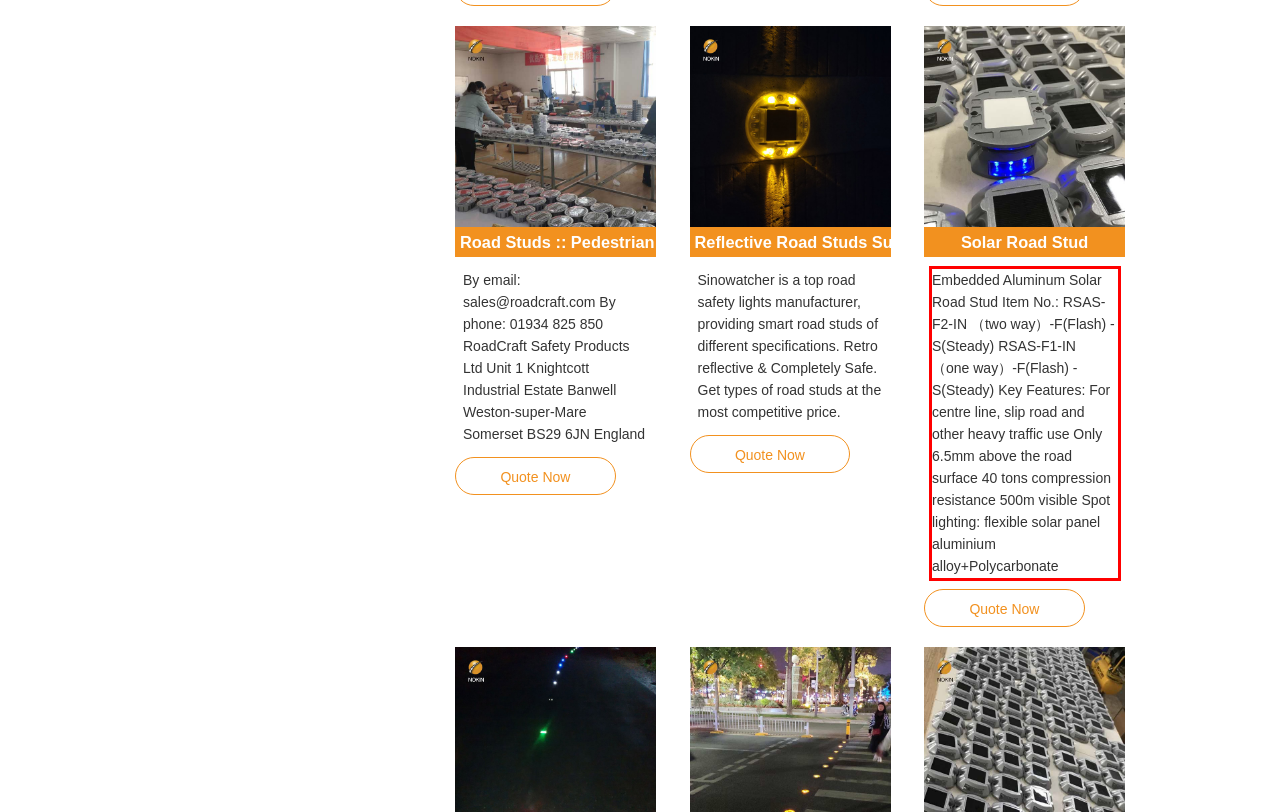Given the screenshot of the webpage, identify the red bounding box, and recognize the text content inside that red bounding box.

Embedded Aluminum Solar Road Stud Item No.: RSAS-F2-IN （two way）-F(Flash) -S(Steady) RSAS-F1-IN （one way）-F(Flash) -S(Steady) Key Features: For centre line, slip road and other heavy traffic use Only 6.5mm above the road surface 40 tons compression resistance 500m visible Spot lighting: flexible solar panel aluminium alloy+Polycarbonate